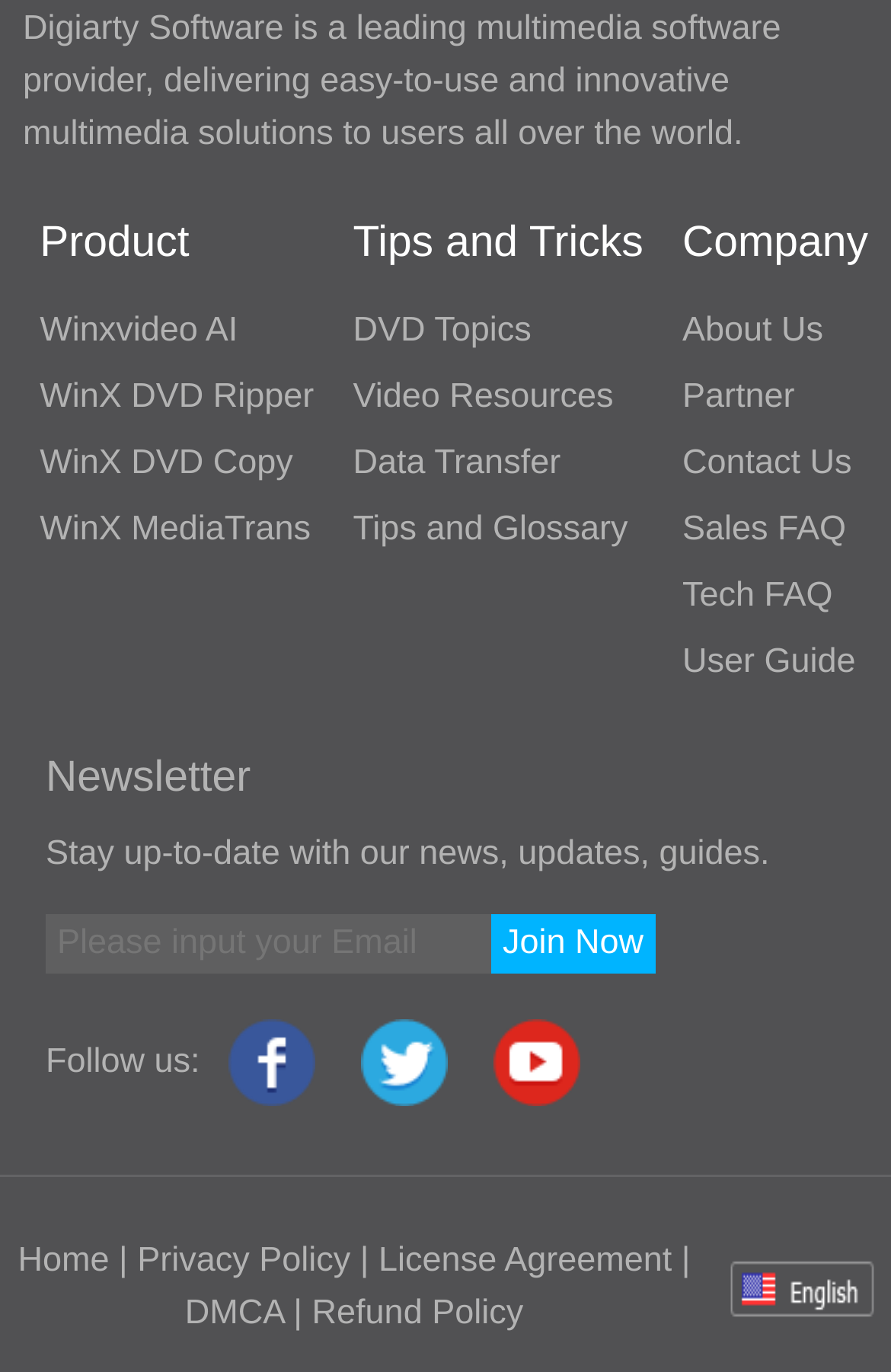Predict the bounding box coordinates of the area that should be clicked to accomplish the following instruction: "Read the Privacy Policy". The bounding box coordinates should consist of four float numbers between 0 and 1, i.e., [left, top, right, bottom].

[0.154, 0.904, 0.393, 0.932]